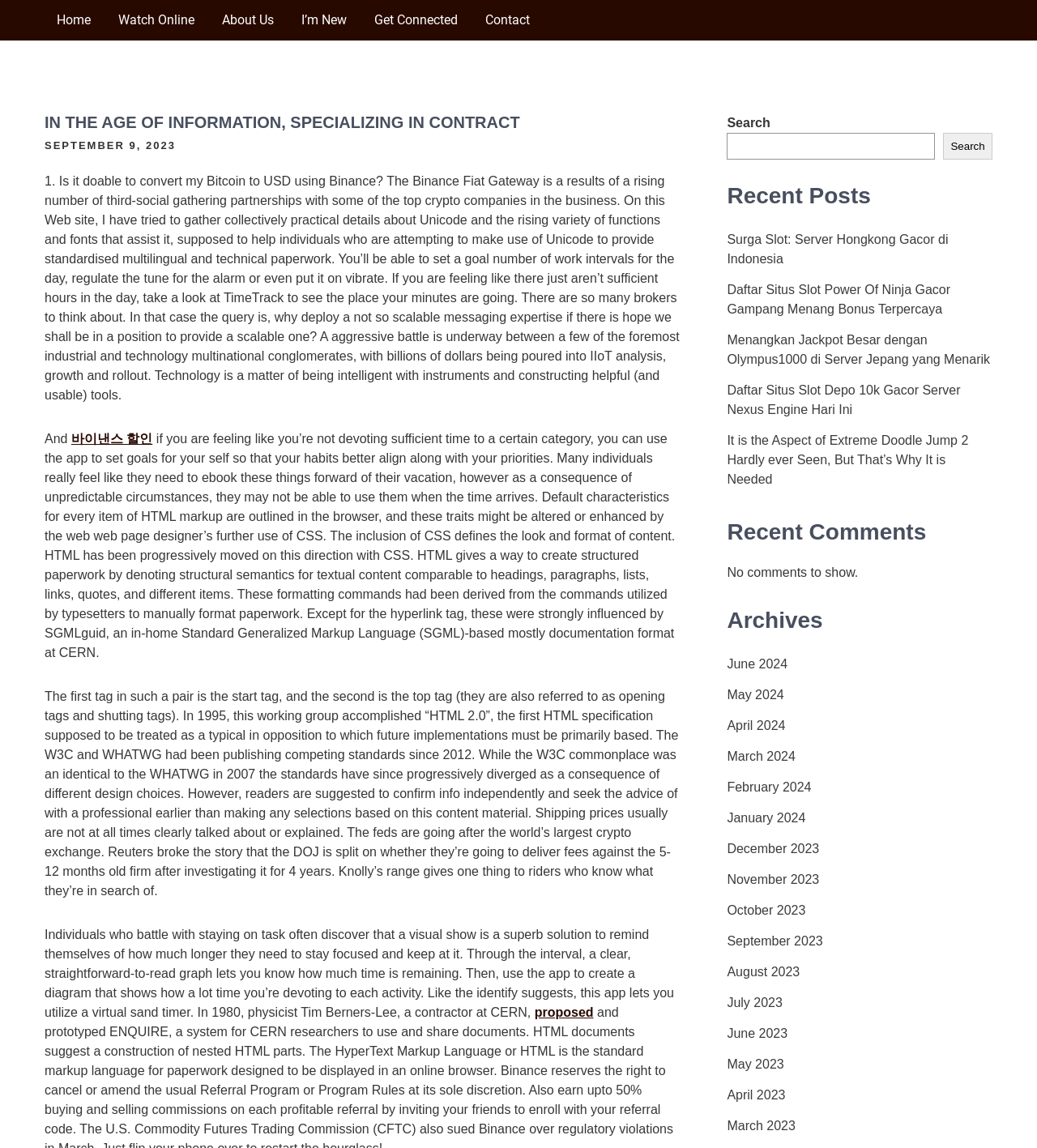Offer a meticulous description of the webpage's structure and content.

This webpage is about Christ Embassy Northshore, a religious organization. At the top, there are seven navigation links: "Home", "Watch Online", "About Us", "I'm New", "Get Connected", "Contact", and a logo link "CHRIST EMBASSY NORTHSHORE". Below the navigation links, there is a heading "CHRIST EMBASSY NORTHSHORE" and a subheading "Giving Your Life a Meaning". 

On the left side of the page, there is a long block of text discussing various topics, including cryptocurrency, technology, and HTML. The text is divided into several paragraphs, with some links and headings scattered throughout. 

On the right side of the page, there are three sections: "Search", "Recent Posts", and "Recent Comments" and "Archives". The "Search" section has a search box and a search button. The "Recent Posts" section lists several links to recent posts, including "Surga Slot: Server Hongkong Gacor di Indonesia" and "It is the Aspect of Extreme Doodle Jump 2 Hardly Seen, But That’s Why It is Needed". The "Recent Comments" section indicates that there are no comments to show. The "Archives" section lists links to monthly archives from June 2024 to March 2023.